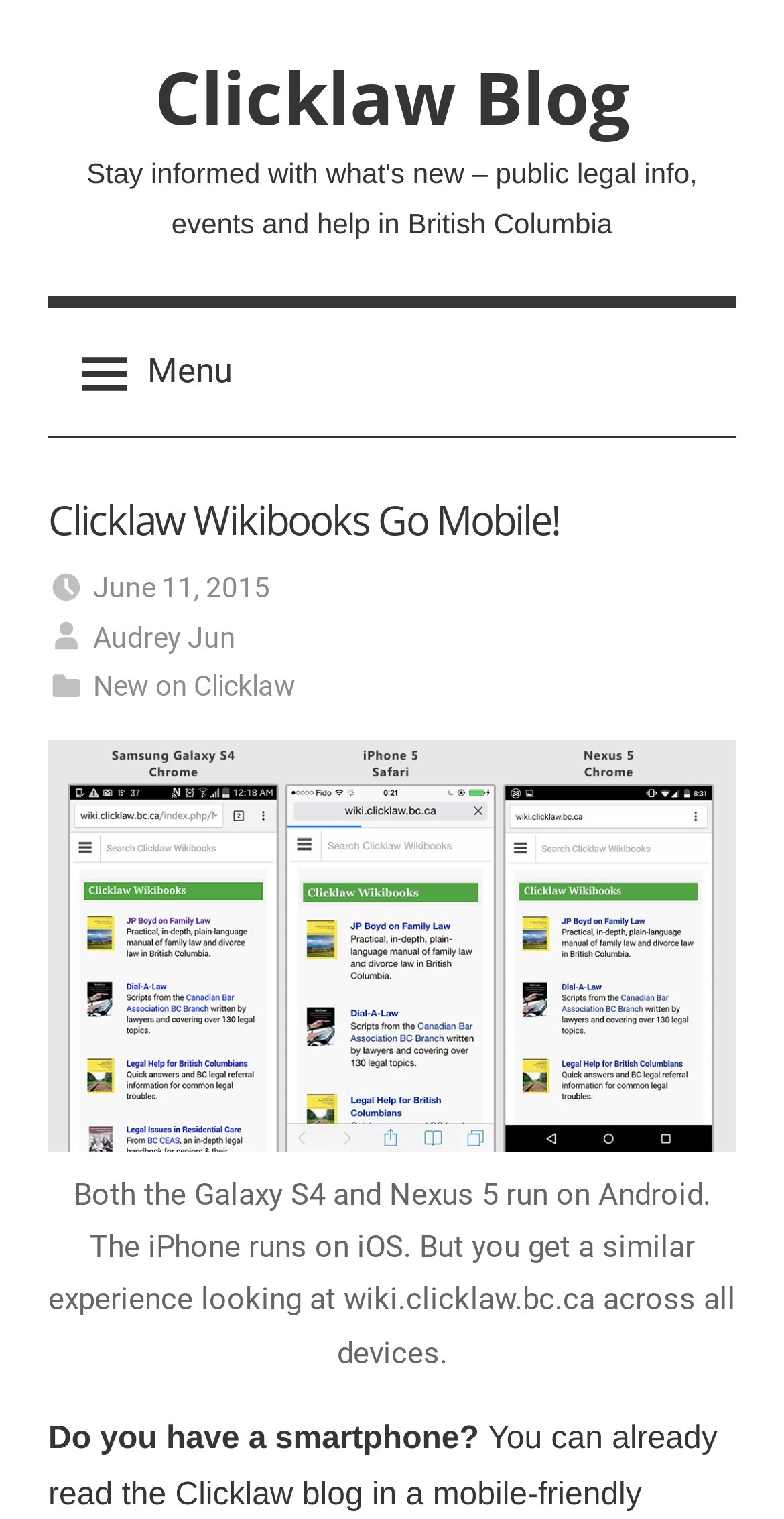Provide a brief response to the question using a single word or phrase: 
Who is the author of the blog post?

Audrey Jun